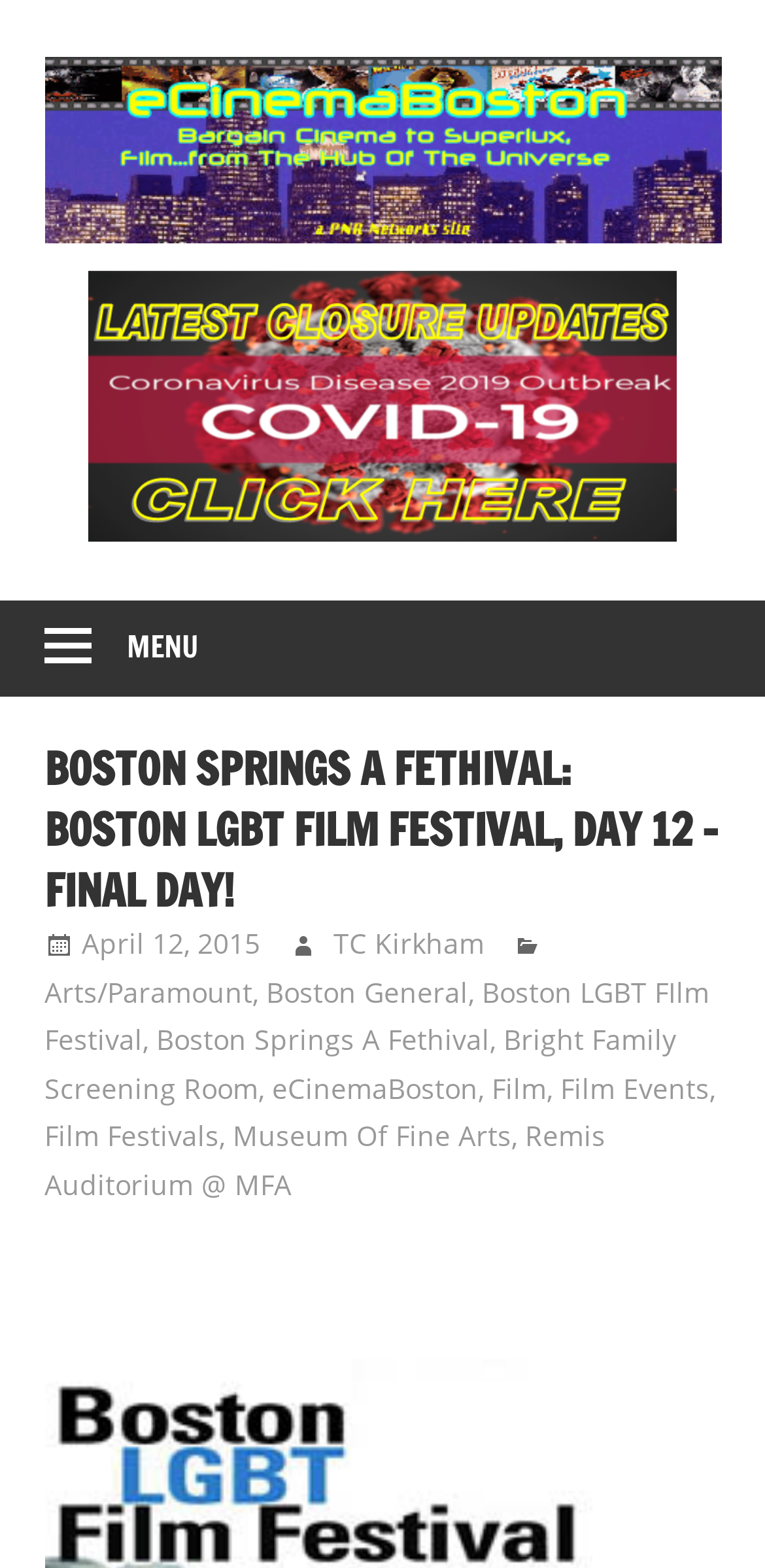What is the title or heading displayed on the webpage?

BOSTON SPRINGS A FETHIVAL: BOSTON LGBT FILM FESTIVAL, DAY 12 – FINAL DAY!